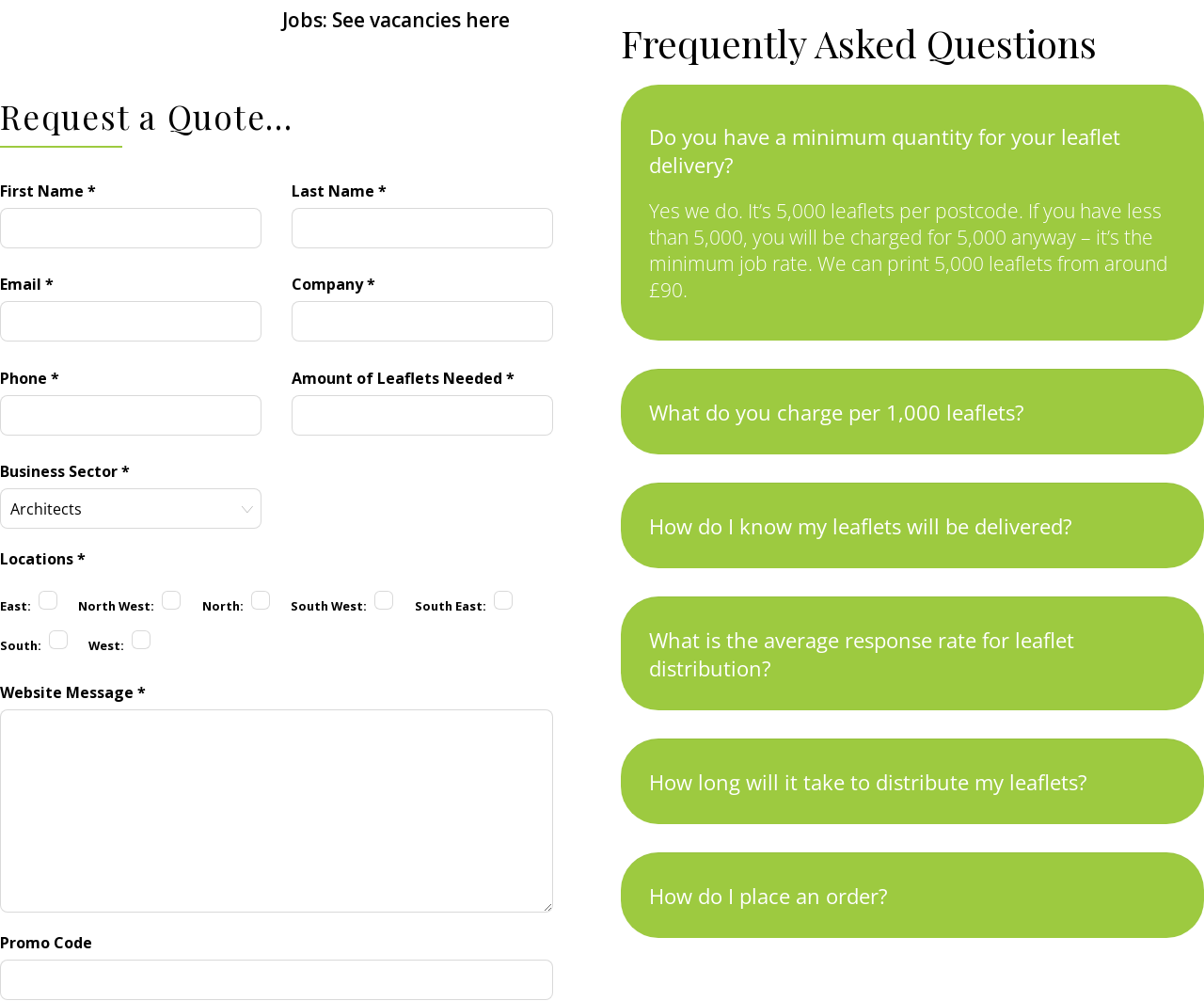Determine the bounding box for the described UI element: "parent_node: First Name * name="first_name"".

[0.0, 0.208, 0.217, 0.248]